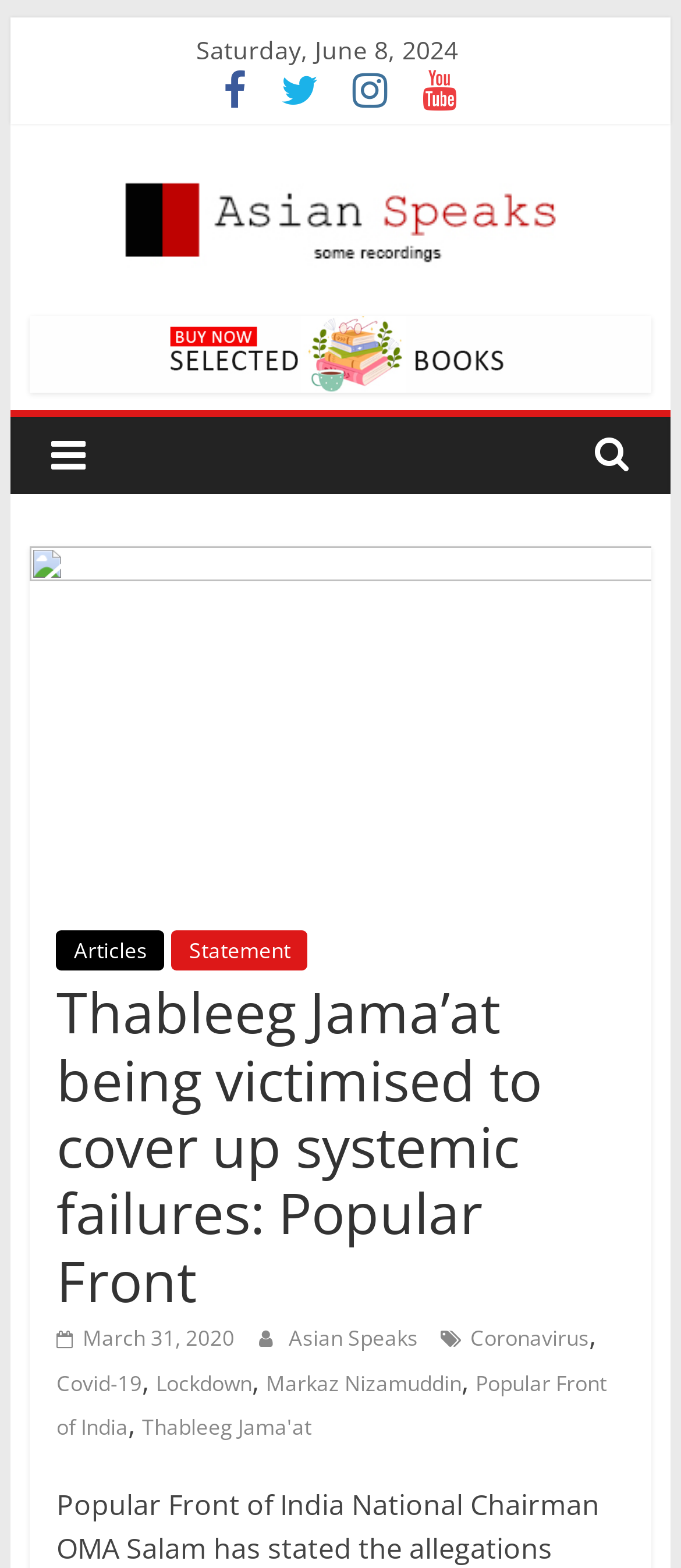For the given element description Popular Front of India, determine the bounding box coordinates of the UI element. The coordinates should follow the format (top-left x, top-left y, bottom-right x, bottom-right y) and be within the range of 0 to 1.

[0.083, 0.872, 0.89, 0.92]